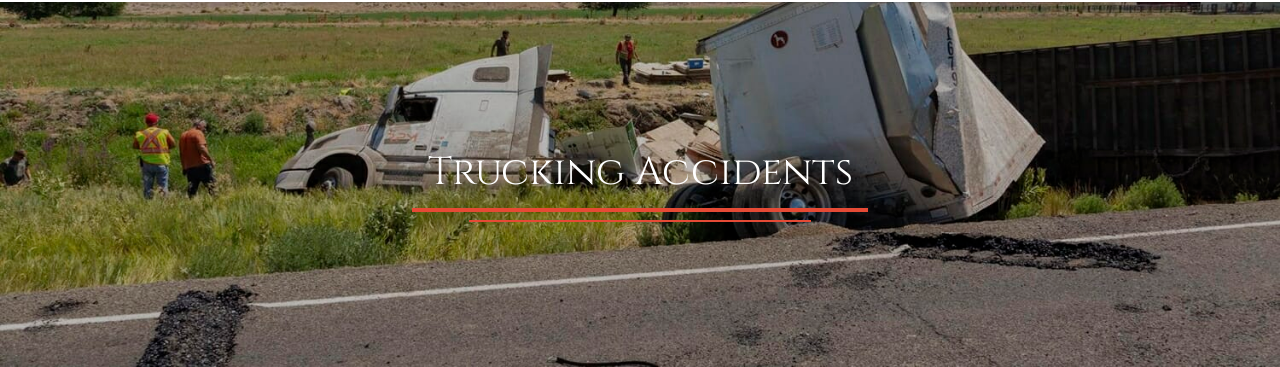Who are the individuals in the background?
With the help of the image, please provide a detailed response to the question.

The individuals in the background of the image are likely emergency responders or construction workers, as they are assessing the situation and beginning the process of clearing the wreckage. Their presence suggests that they are involved in the cleanup and response efforts following the trucking accident.